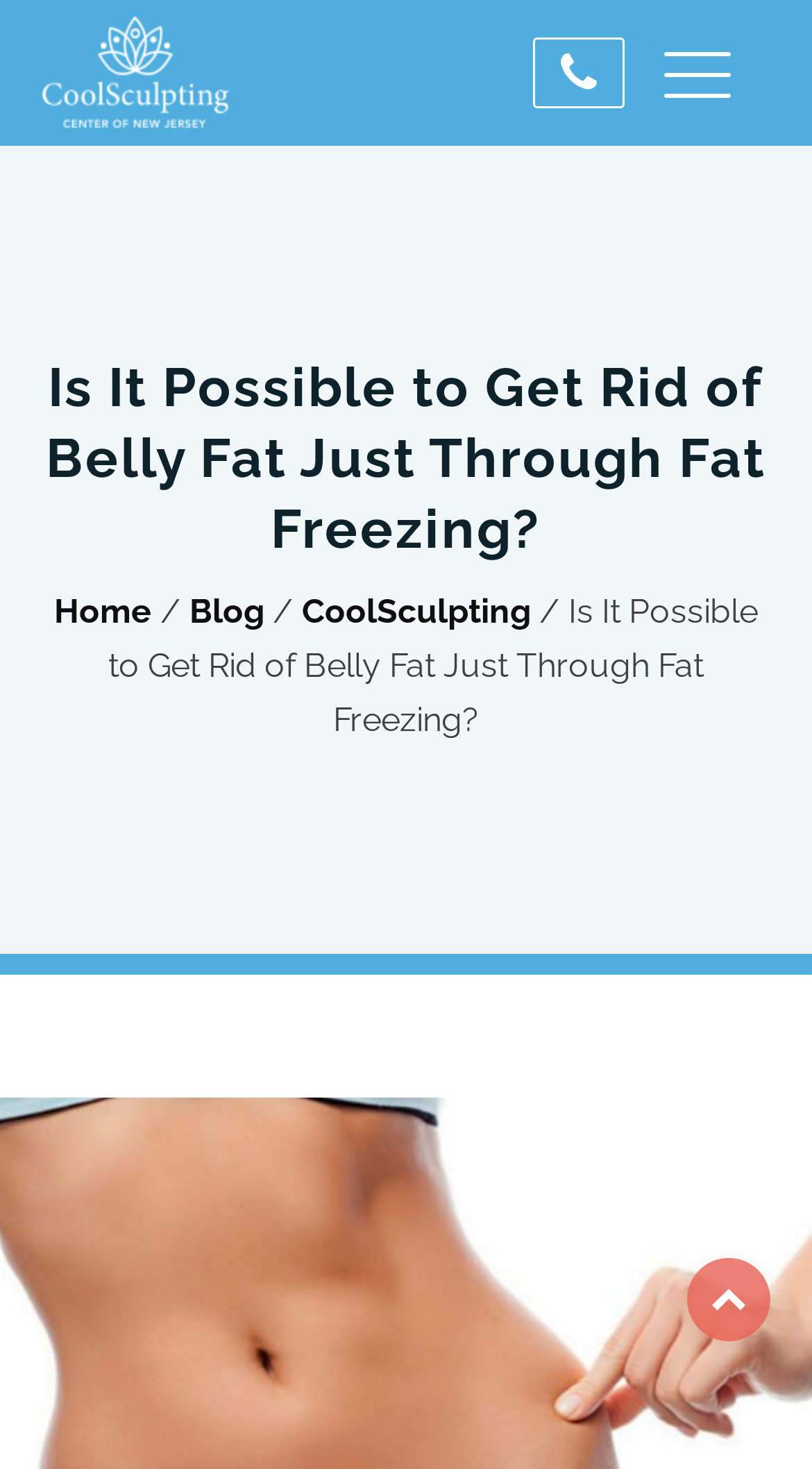What is the text of the webpage's headline?

Is It Possible to Get Rid of Belly Fat Just Through Fat Freezing?